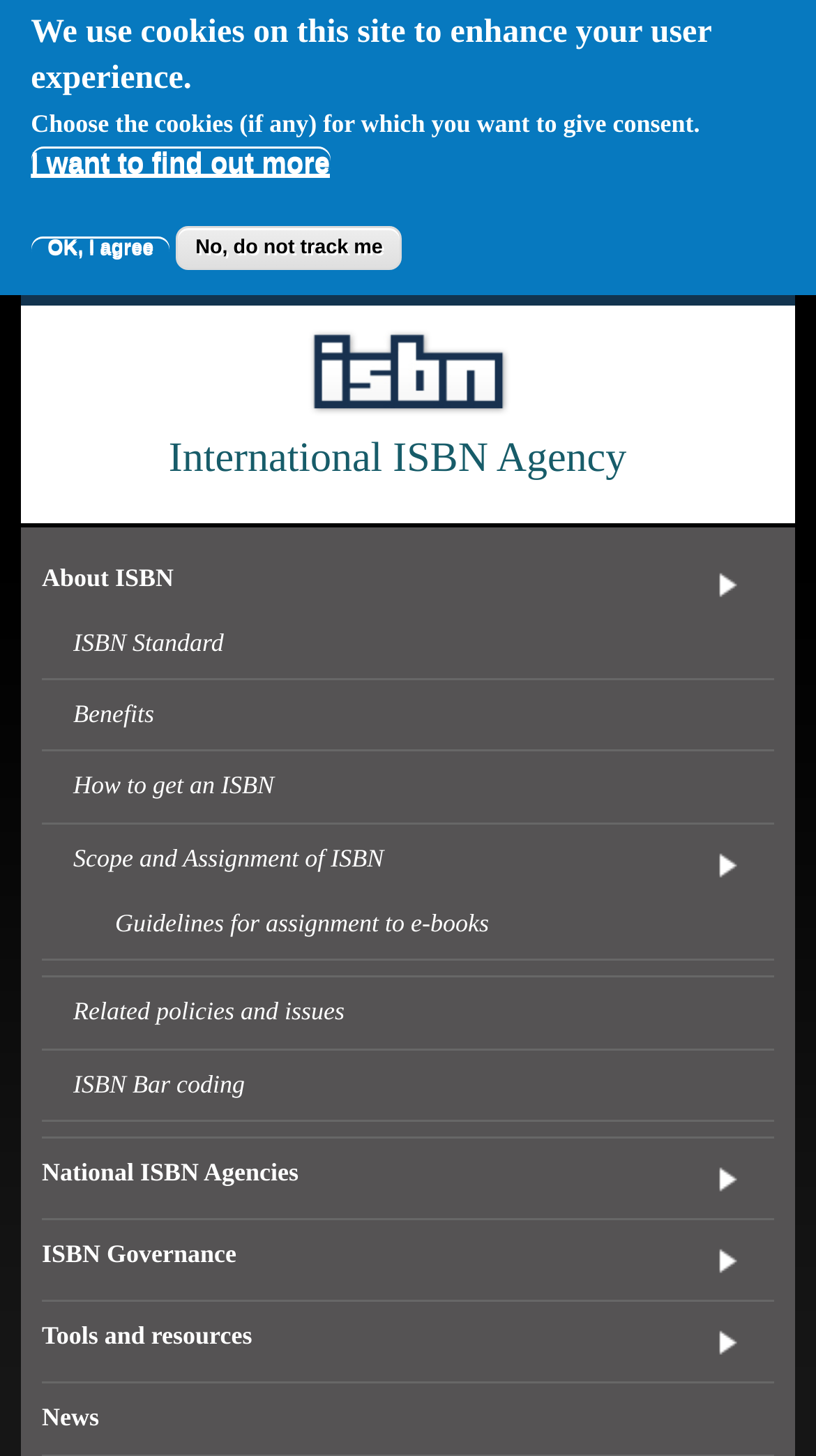Pinpoint the bounding box coordinates of the clickable area needed to execute the instruction: "Go to the 'Join Us' page". The coordinates should be specified as four float numbers between 0 and 1, i.e., [left, top, right, bottom].

None